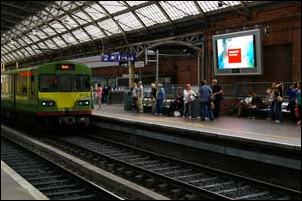What is displayed on the screen above the passengers?
Refer to the image and answer the question using a single word or phrase.

Digital advertisement